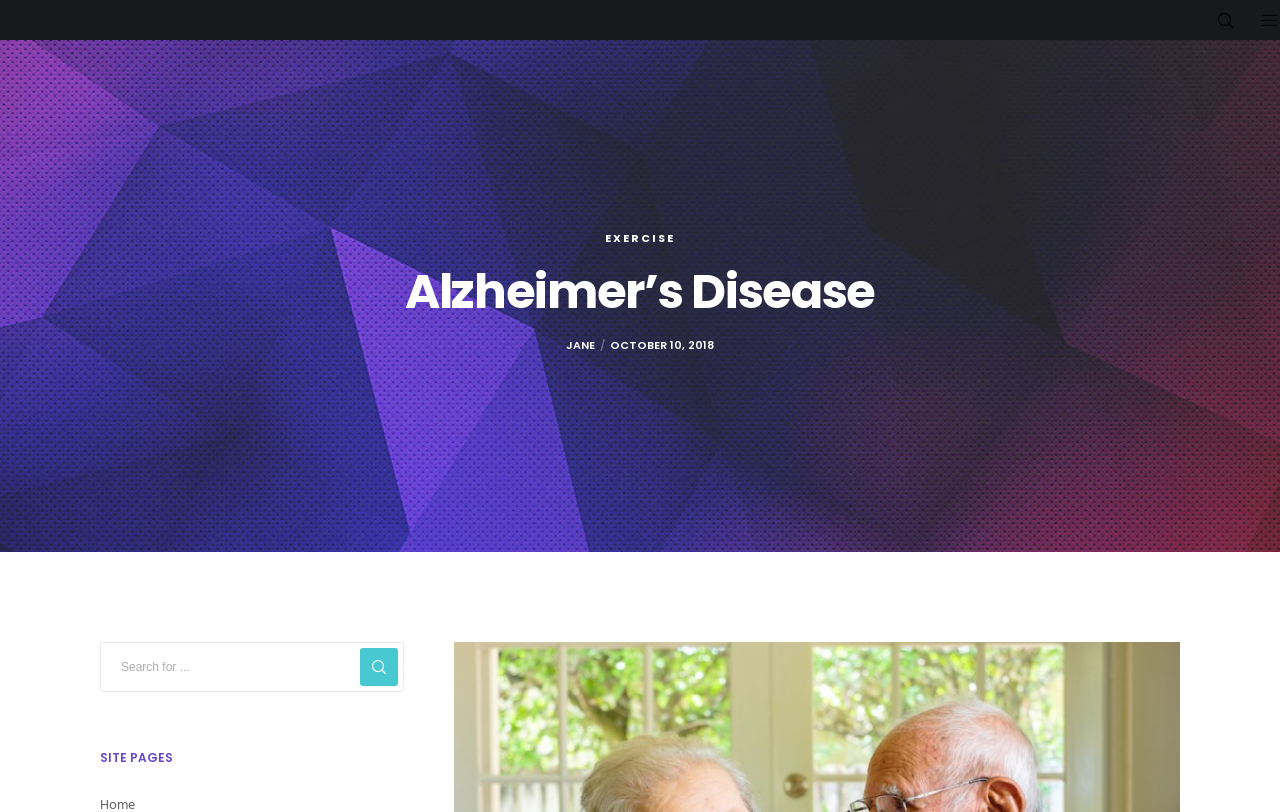Can you look at the image and give a comprehensive answer to the question:
What is the name on the webpage?

I found the name 'JANE' on the webpage by looking at the static text element located at [0.442, 0.415, 0.465, 0.434] within the layout table.